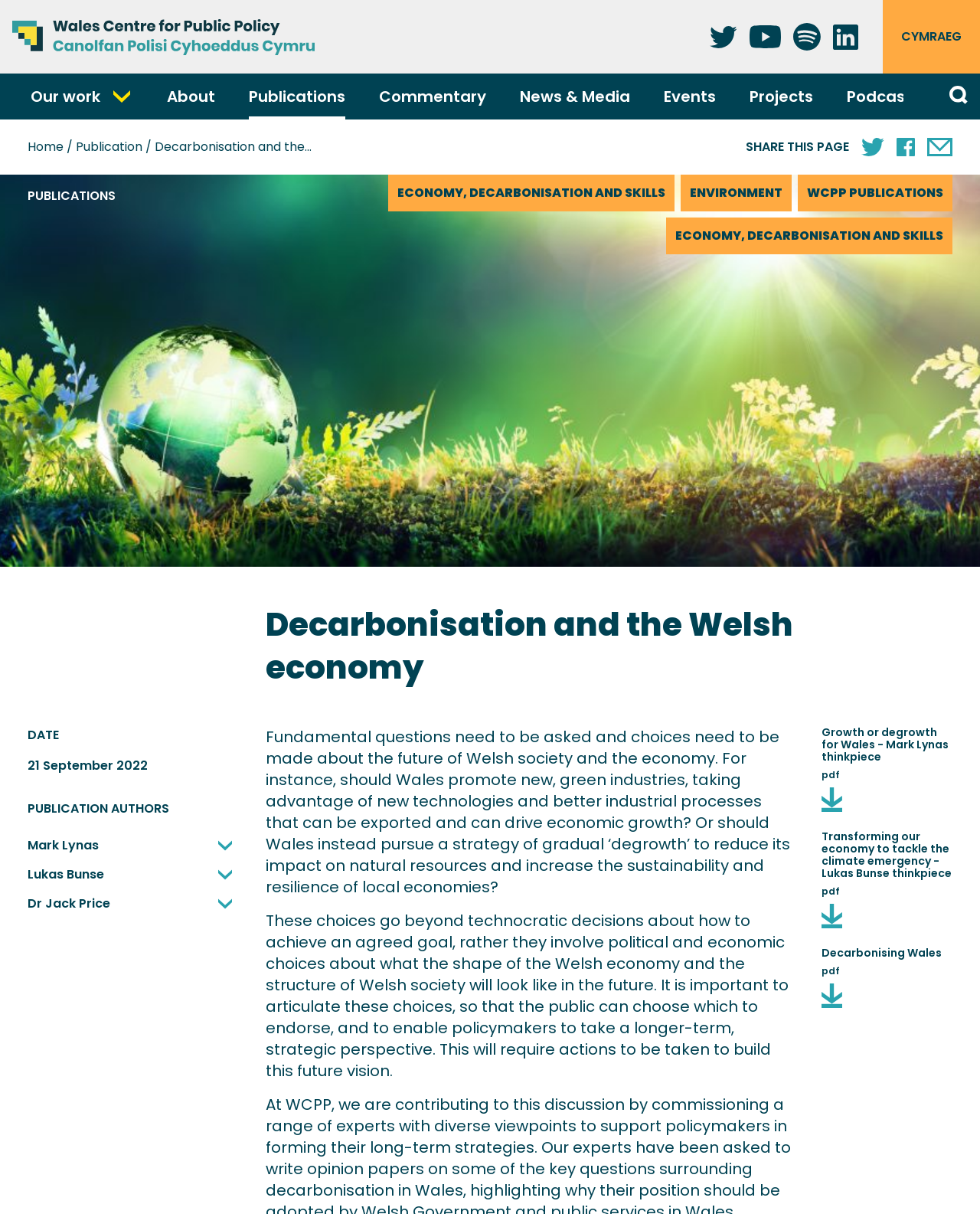Find the bounding box coordinates for the area that should be clicked to accomplish the instruction: "Visit Twitter profile".

[0.724, 0.021, 0.752, 0.039]